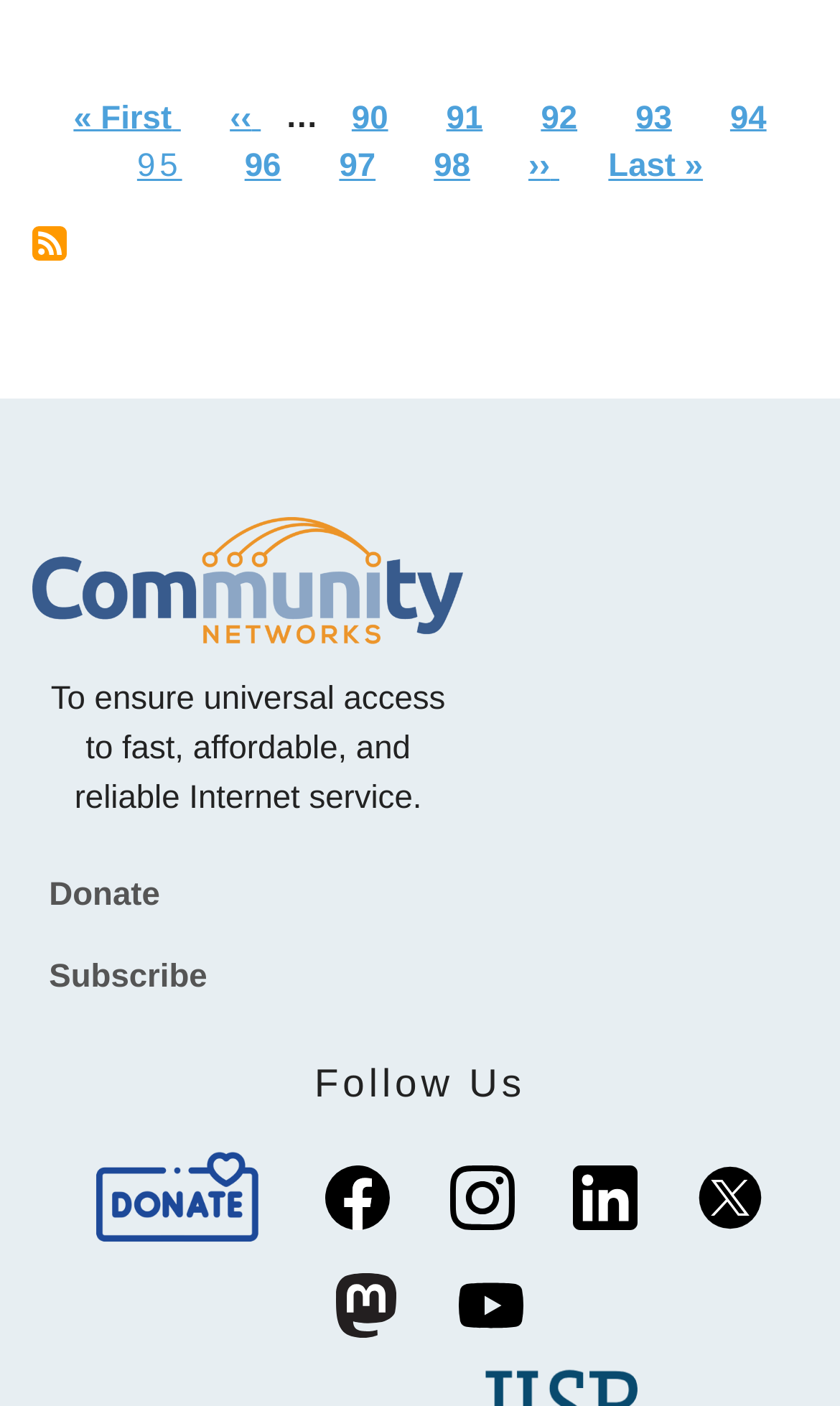What is the current page number?
Answer the question with as much detail as you can, using the image as a reference.

I determined the current page number by looking at the pagination navigation element, which contains links to different pages. The link with the text 'Current page 95' indicates that the current page number is 95.